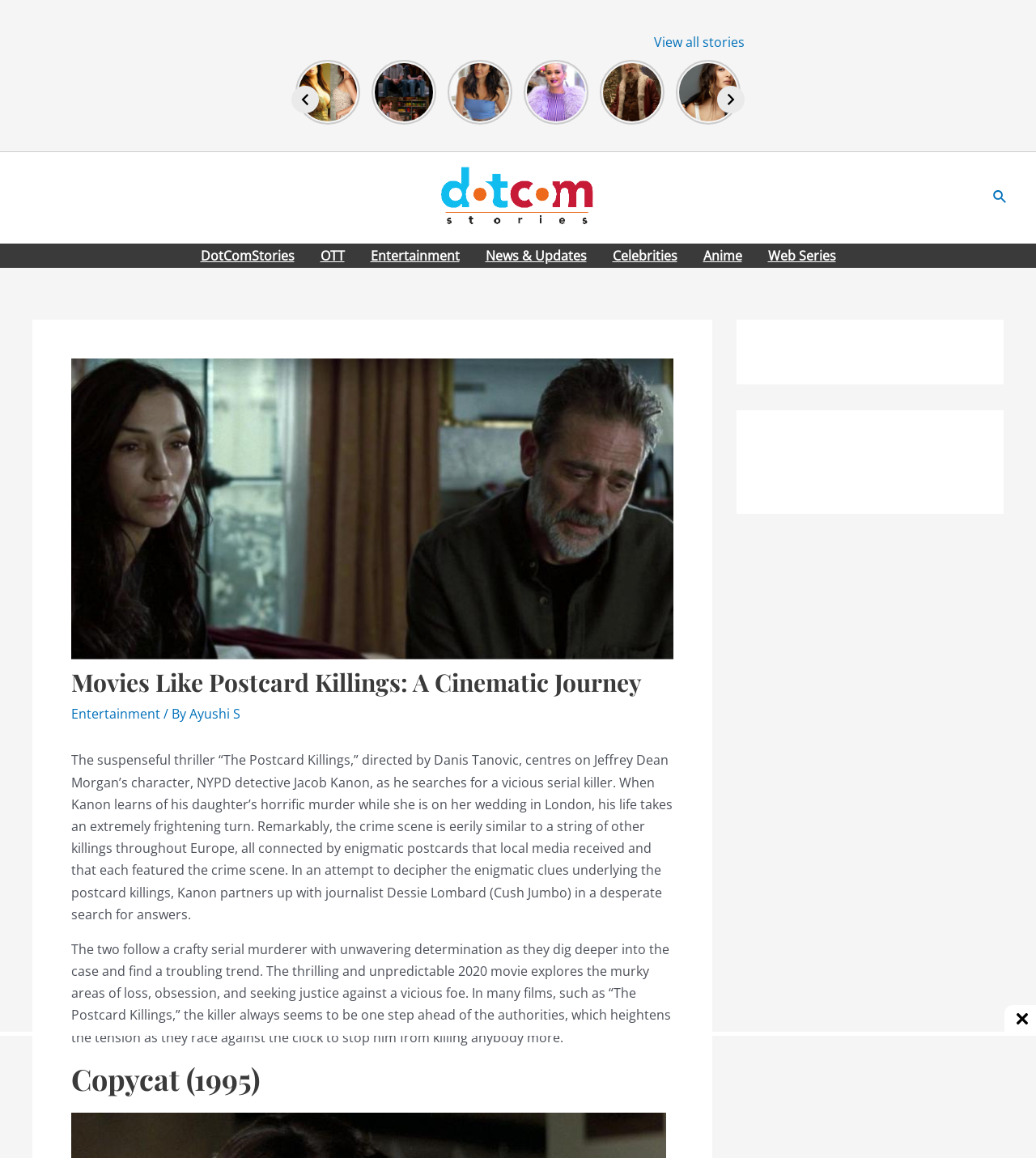What is the name of the detective in the movie?
Could you give a comprehensive explanation in response to this question?

From the static text on the webpage, I can see that the movie 'The Postcard Killings' is about an NYPD detective named Jacob Kanon, who is searching for a vicious serial killer.